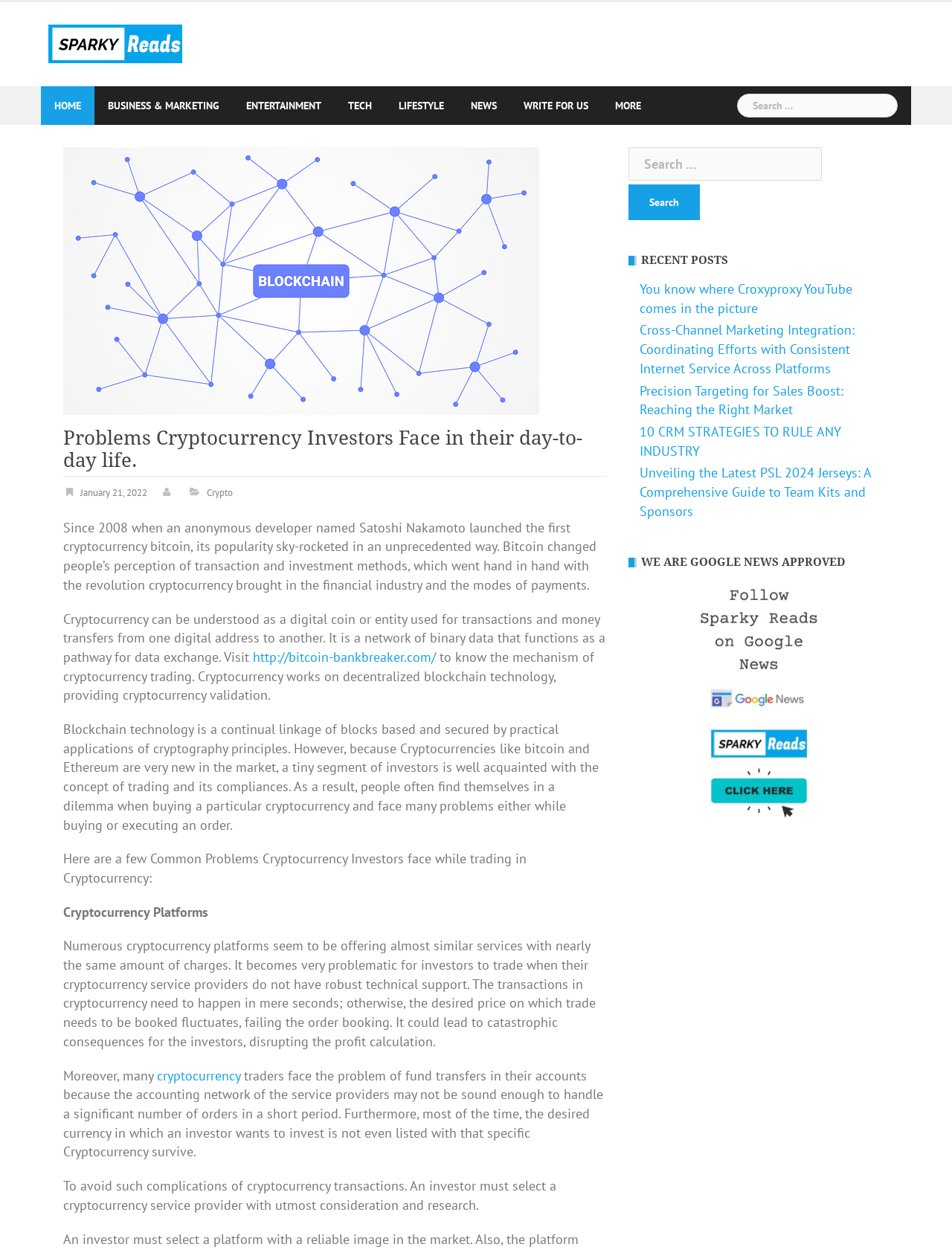Determine the bounding box coordinates of the element that should be clicked to execute the following command: "Click on HOME".

[0.057, 0.069, 0.085, 0.1]